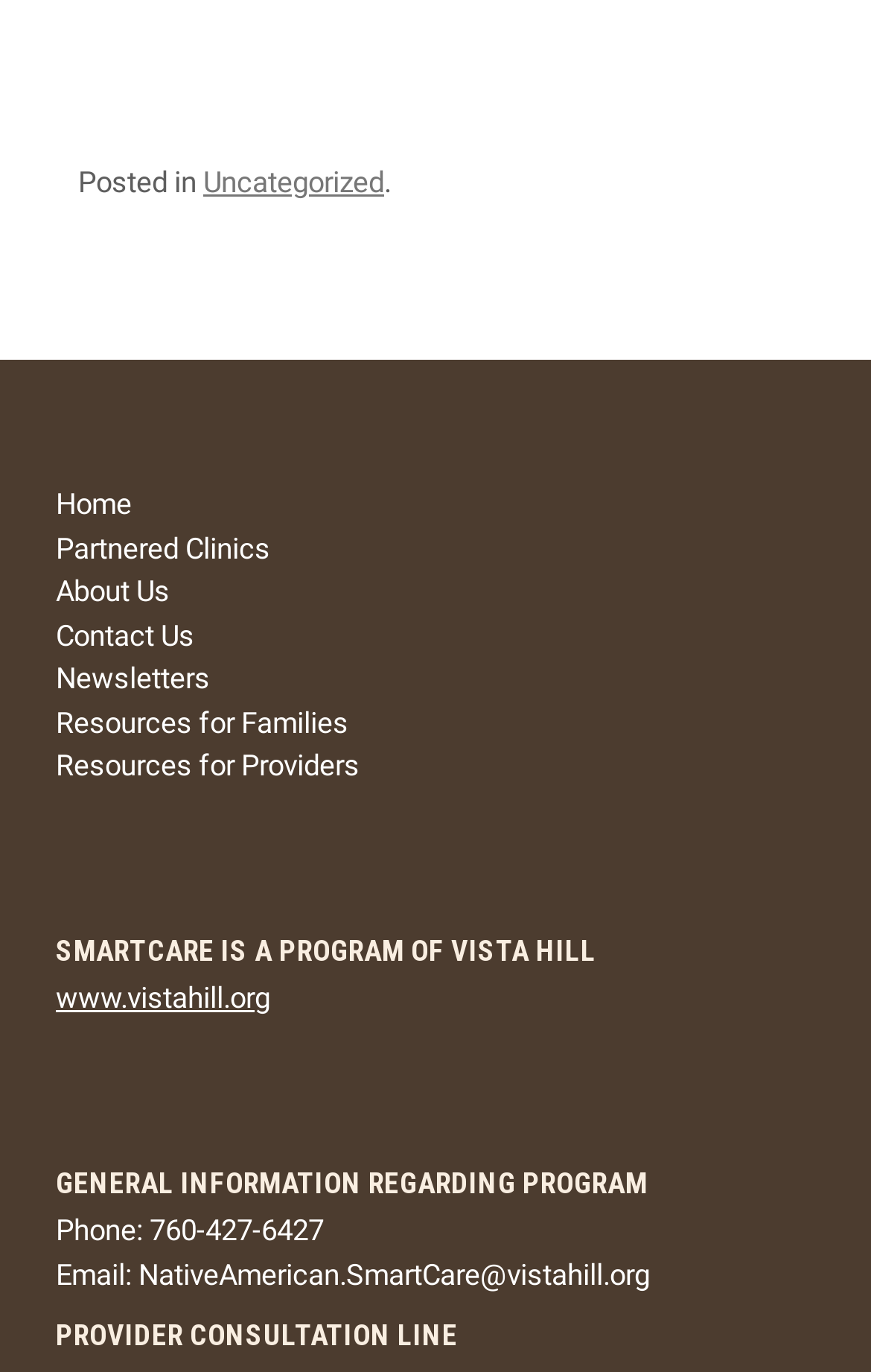Identify the bounding box coordinates of the area you need to click to perform the following instruction: "visit vista hill website".

[0.064, 0.716, 0.31, 0.74]